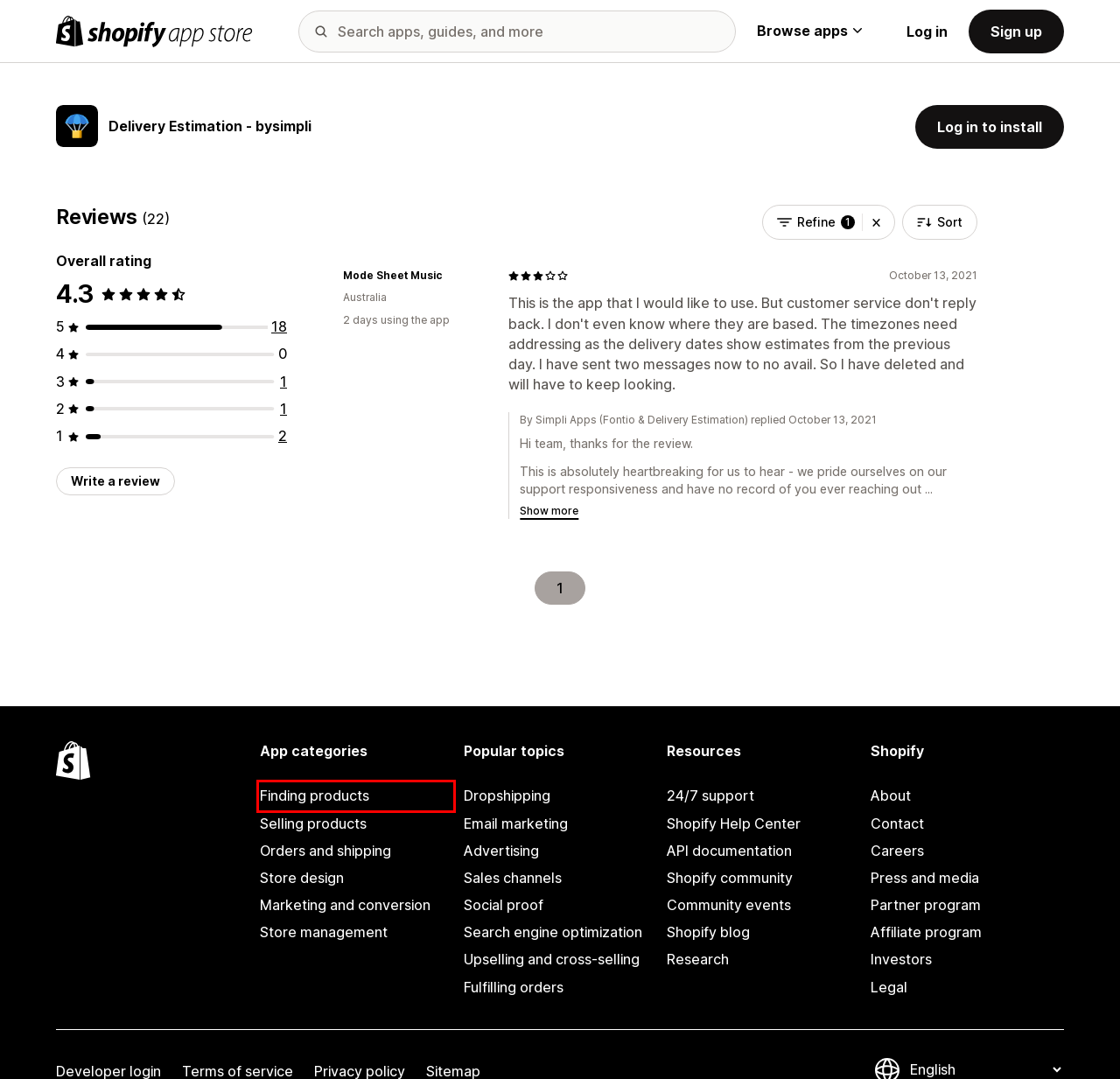Check out the screenshot of a webpage with a red rectangle bounding box. Select the best fitting webpage description that aligns with the new webpage after clicking the element inside the bounding box. Here are the candidates:
A. Best Upselling and cross-selling Apps For 2024 - Shopify App Store
B. Best Store design Apps For 2024 - Shopify App Store
C. Best Finding products Apps For 2024 - Shopify App Store
D. Shopify Community
E. Best Selling products Apps For 2024 - Shopify App Store
F. Best Sales channels Apps For 2024 - Shopify App Store
G. Best Fulfilling orders Apps For 2024 - Shopify App Store
H. Shopify Affiliate Marketing Program | Earn income for your referrals - Shopify USA

C